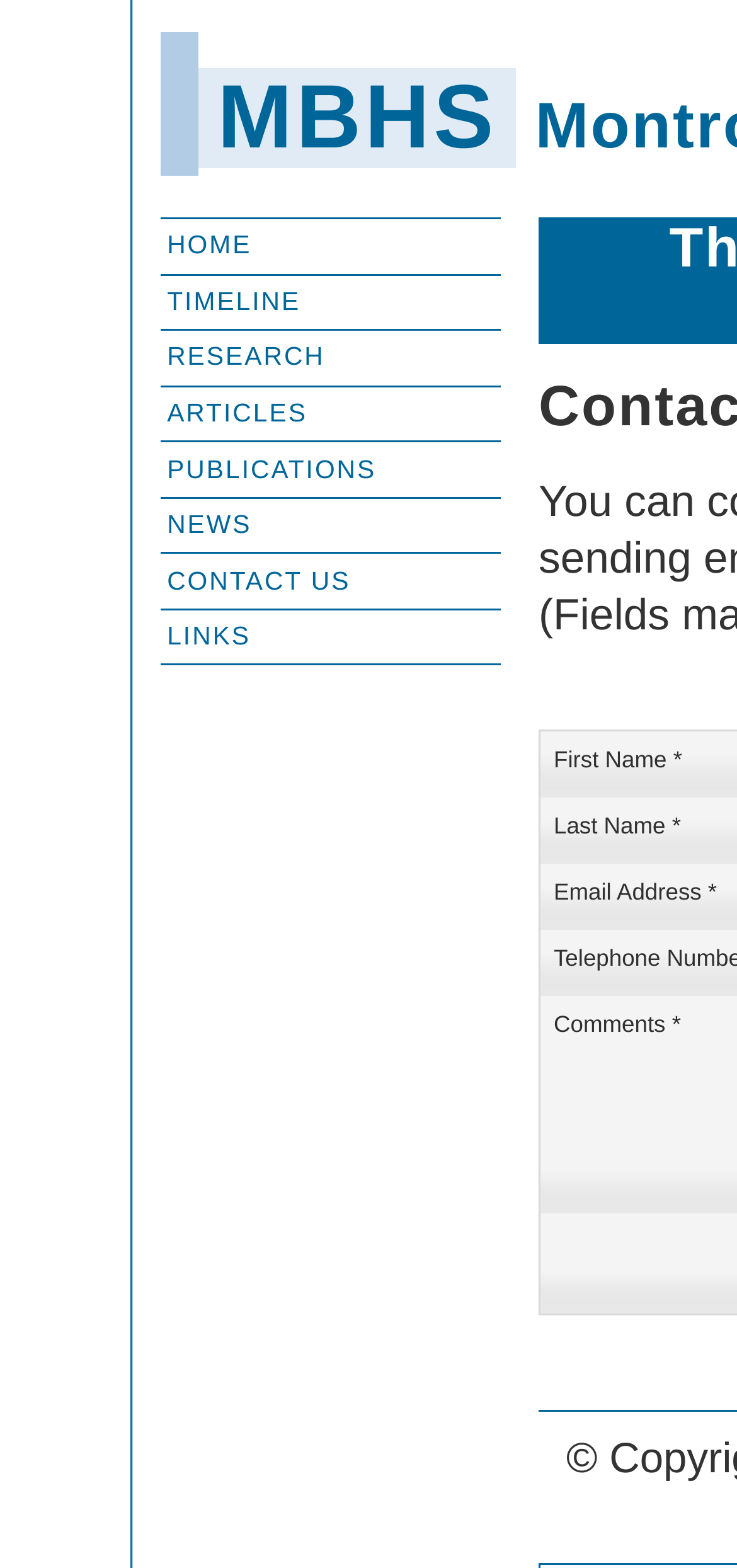What is the vertical position of the 'CONTACT US' link?
We need a detailed and meticulous answer to the question.

By comparing the y1 and y2 coordinates of the 'CONTACT US' link element, I found that it is located above the middle of the webpage, with a y1 value of 0.357 and a y2 value of 0.384.